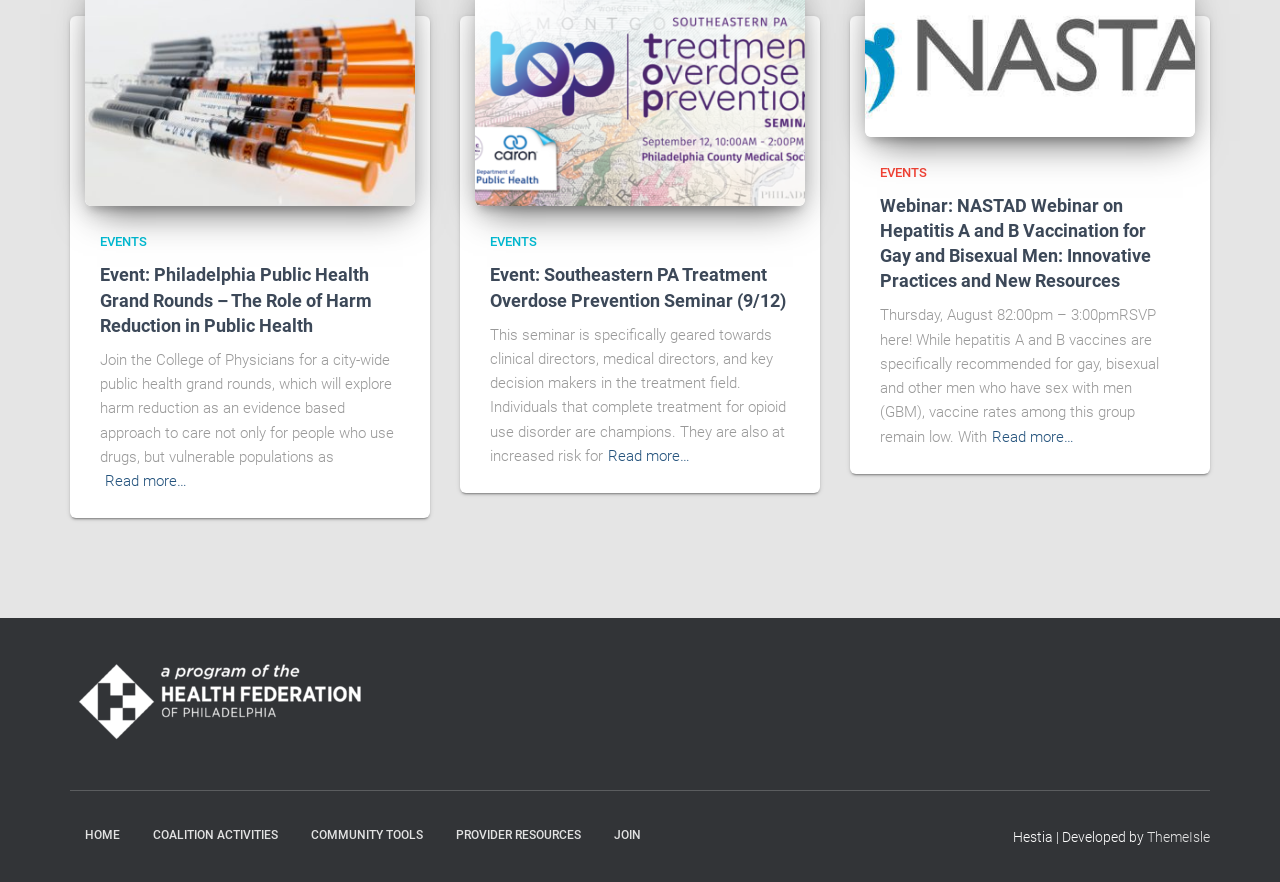What is the topic of the first event?
With the help of the image, please provide a detailed response to the question.

I determined the answer by looking at the first event listed on the webpage, which is 'Event: Philadelphia Public Health Grand Rounds – The Role of Harm Reduction in Public Health'. The topic of this event is Harm Reduction in Public Health.